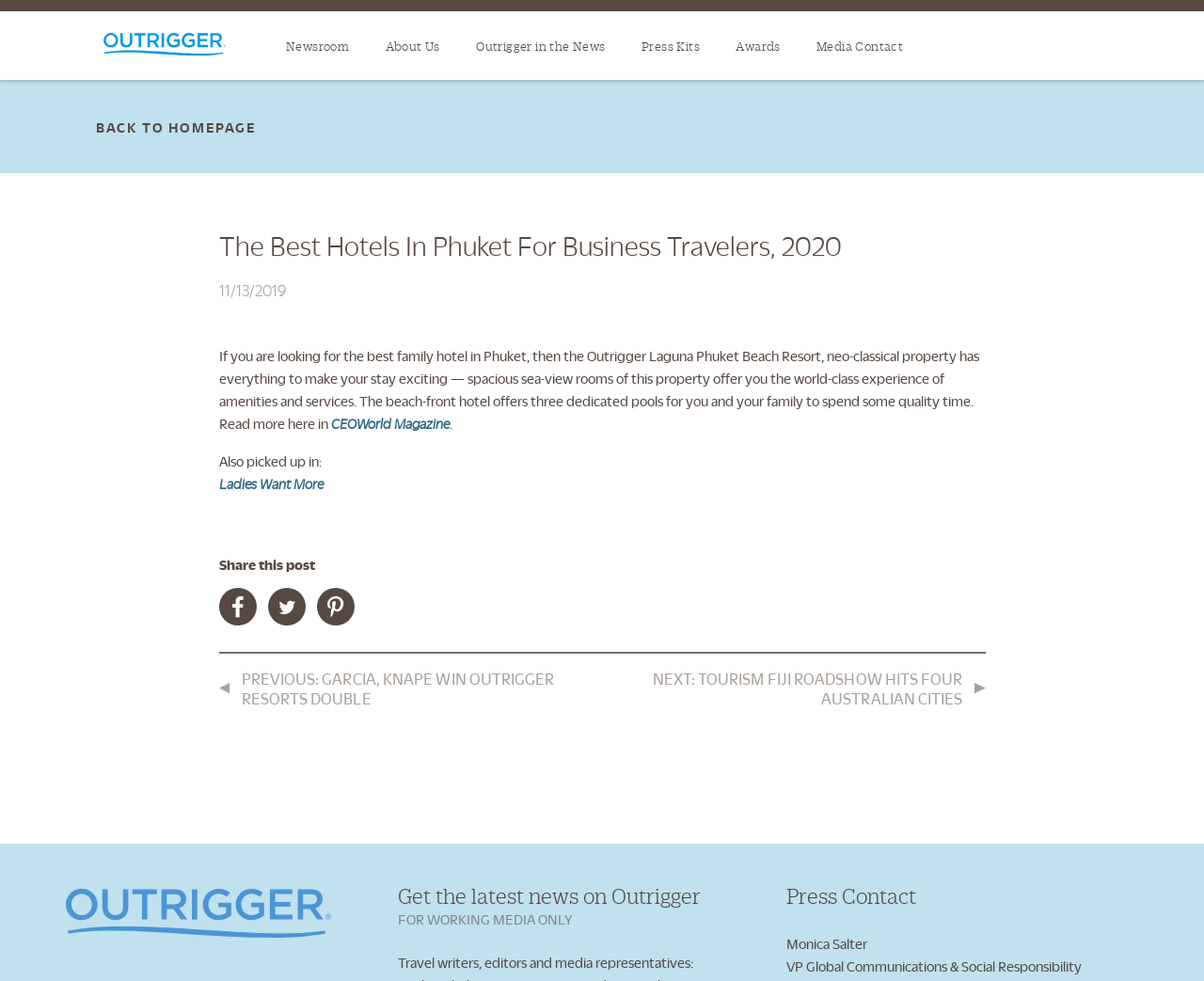Respond concisely with one word or phrase to the following query:
What is the name of the person mentioned as VP Global Communications & Social Responsibility?

Monica Salter